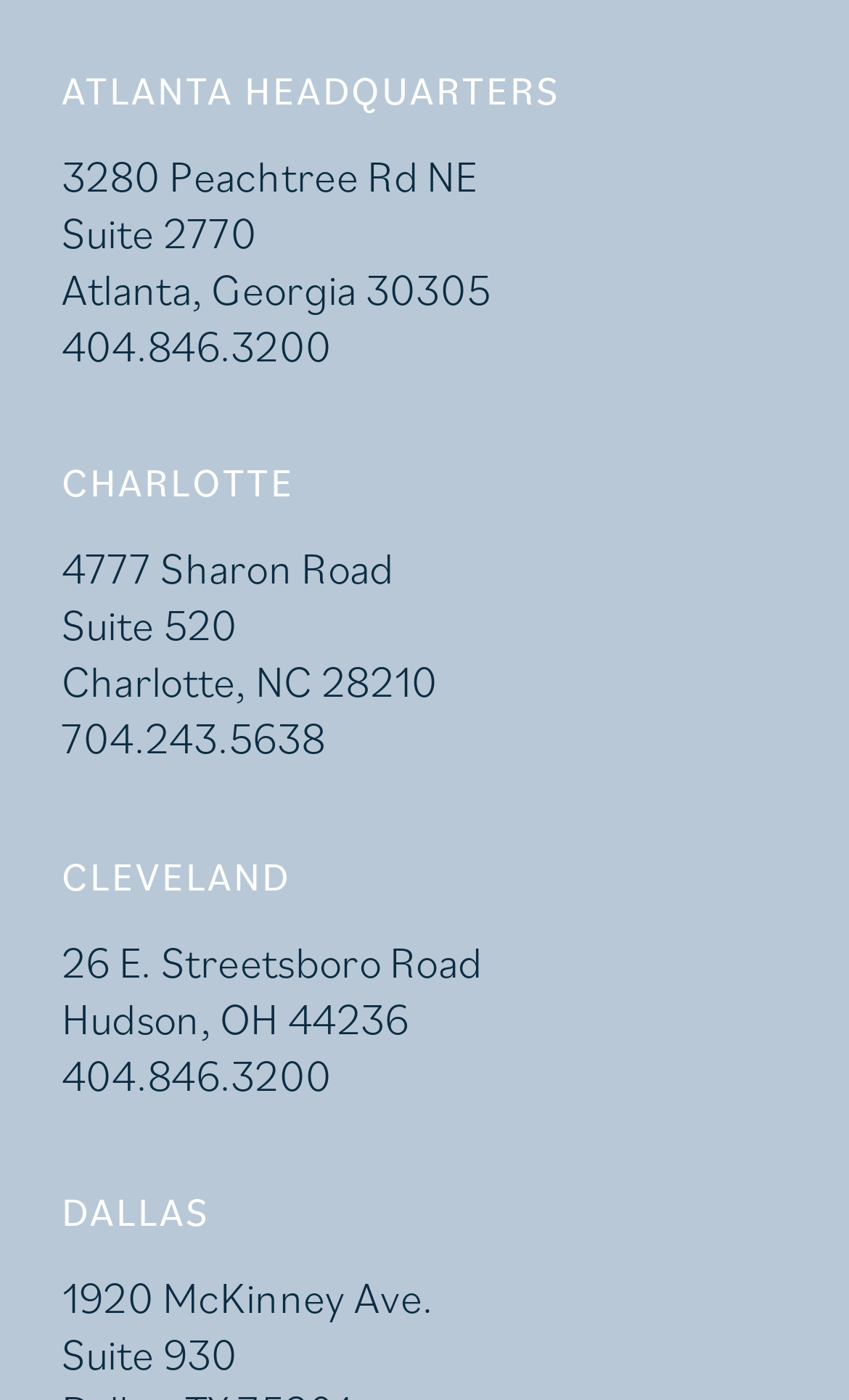Locate the bounding box coordinates of the UI element described by: "704.243.5638". Provide the coordinates as four float numbers between 0 and 1, formatted as [left, top, right, bottom].

[0.072, 0.508, 0.383, 0.548]